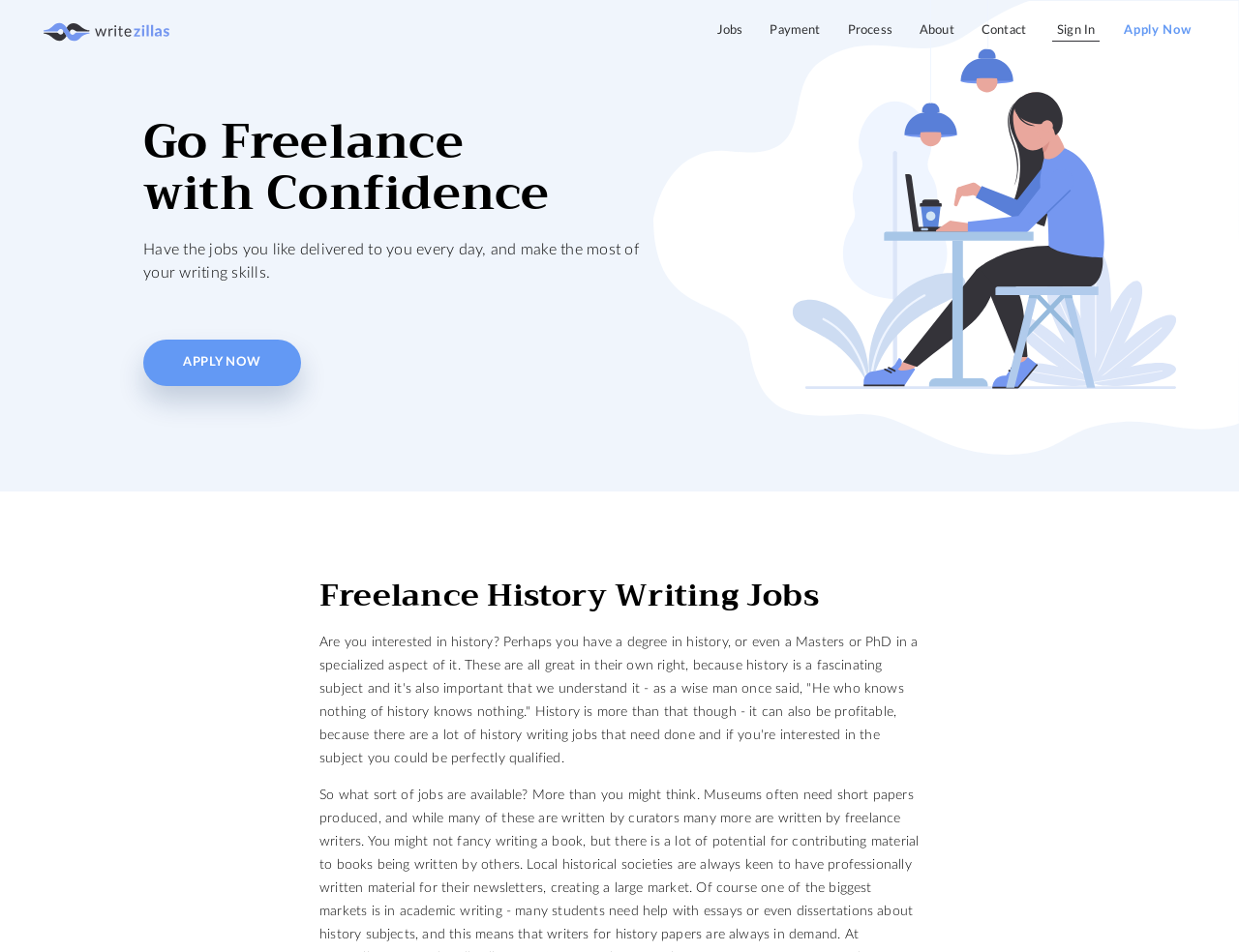Indicate the bounding box coordinates of the clickable region to achieve the following instruction: "Click on the 'WriteZillas' logo."

[0.035, 0.02, 0.137, 0.045]